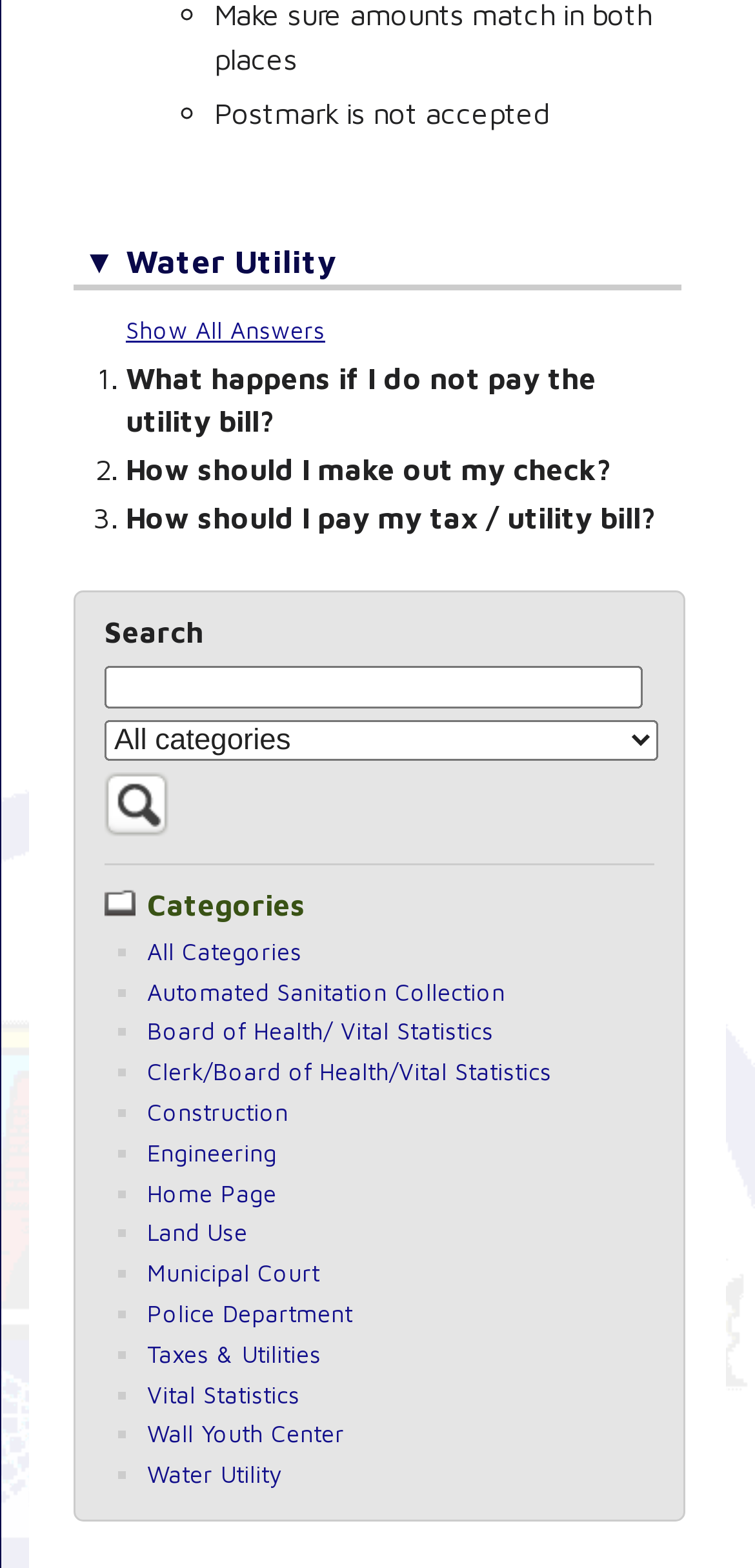Answer the question below in one word or phrase:
What is the first category listed?

All Categories